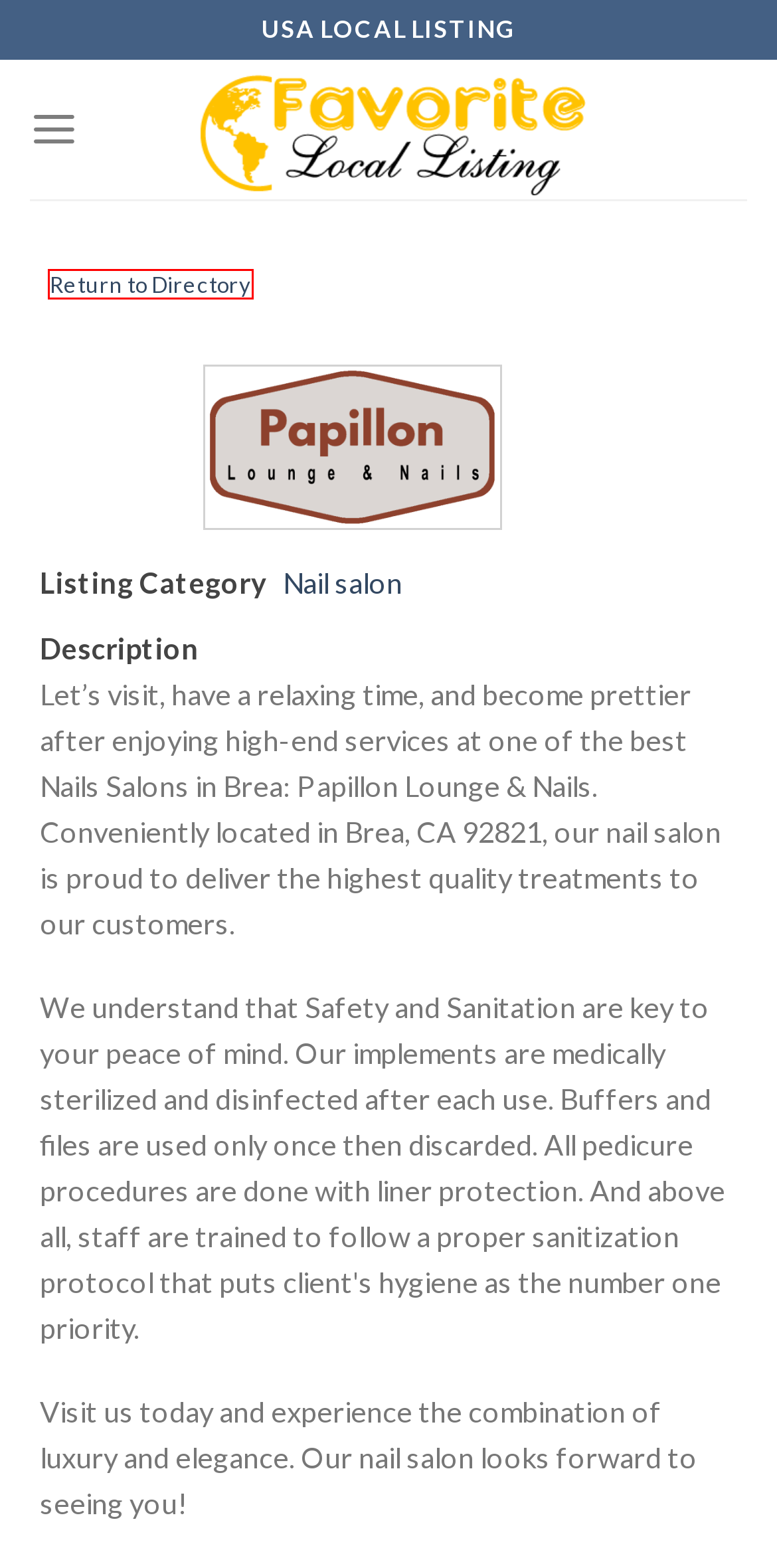Using the screenshot of a webpage with a red bounding box, pick the webpage description that most accurately represents the new webpage after the element inside the red box is clicked. Here are the candidates:
A. Nail salon – USA Local Business Listing
B. USA Local Business Listing – Beauty – Spa – Nail – Hair salon
C. Business Directory – USA Local Business Listing
D. nail art – USA Local Business Listing
E. dip powder – USA Local Business Listing
F. spa pedicure – USA Local Business Listing
G. nail design – USA Local Business Listing
H. nail care – USA Local Business Listing

C